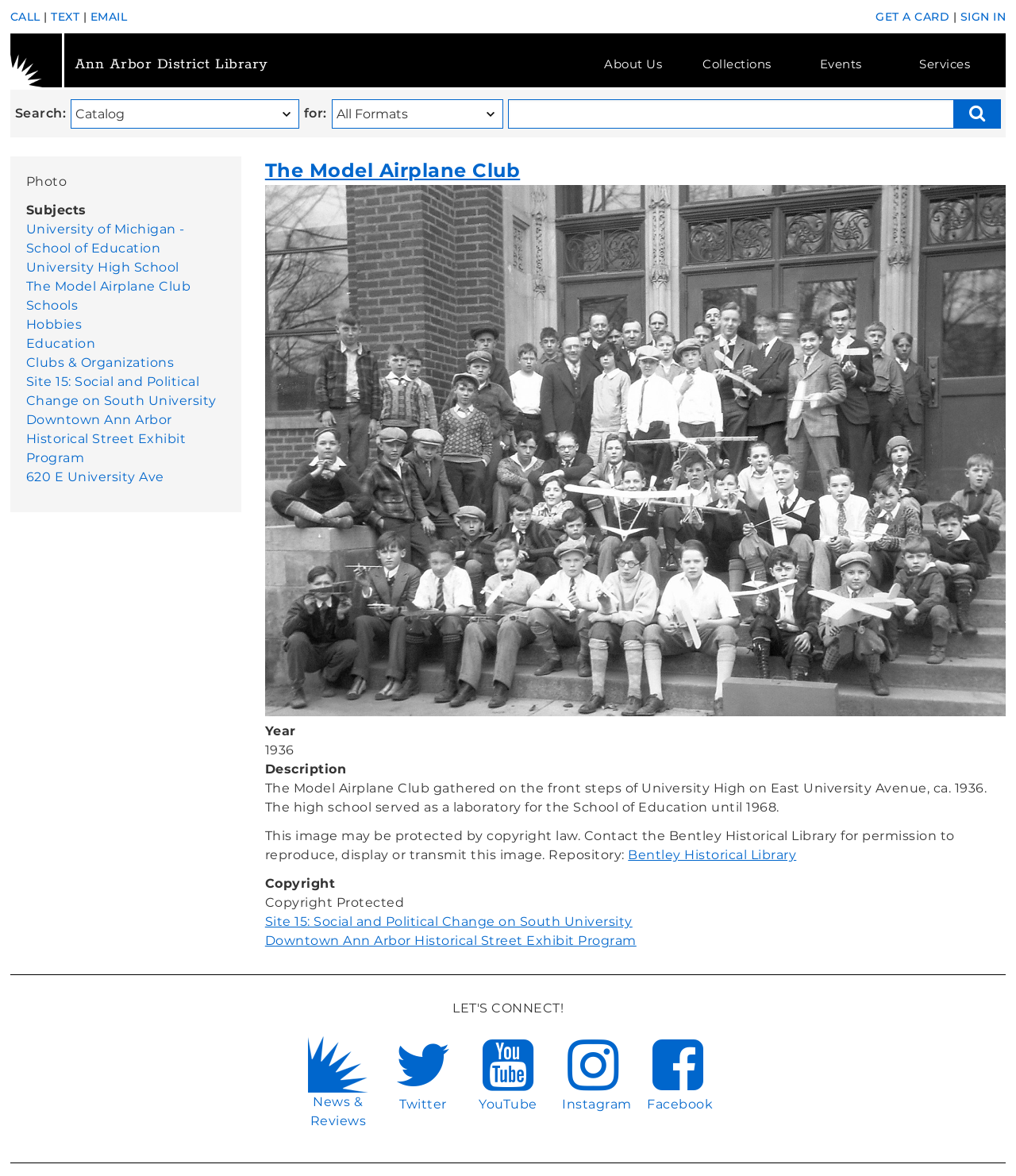Determine the bounding box coordinates of the UI element that matches the following description: "News & Reviews". The coordinates should be four float numbers between 0 and 1 in the format [left, top, right, bottom].

[0.303, 0.881, 0.363, 0.962]